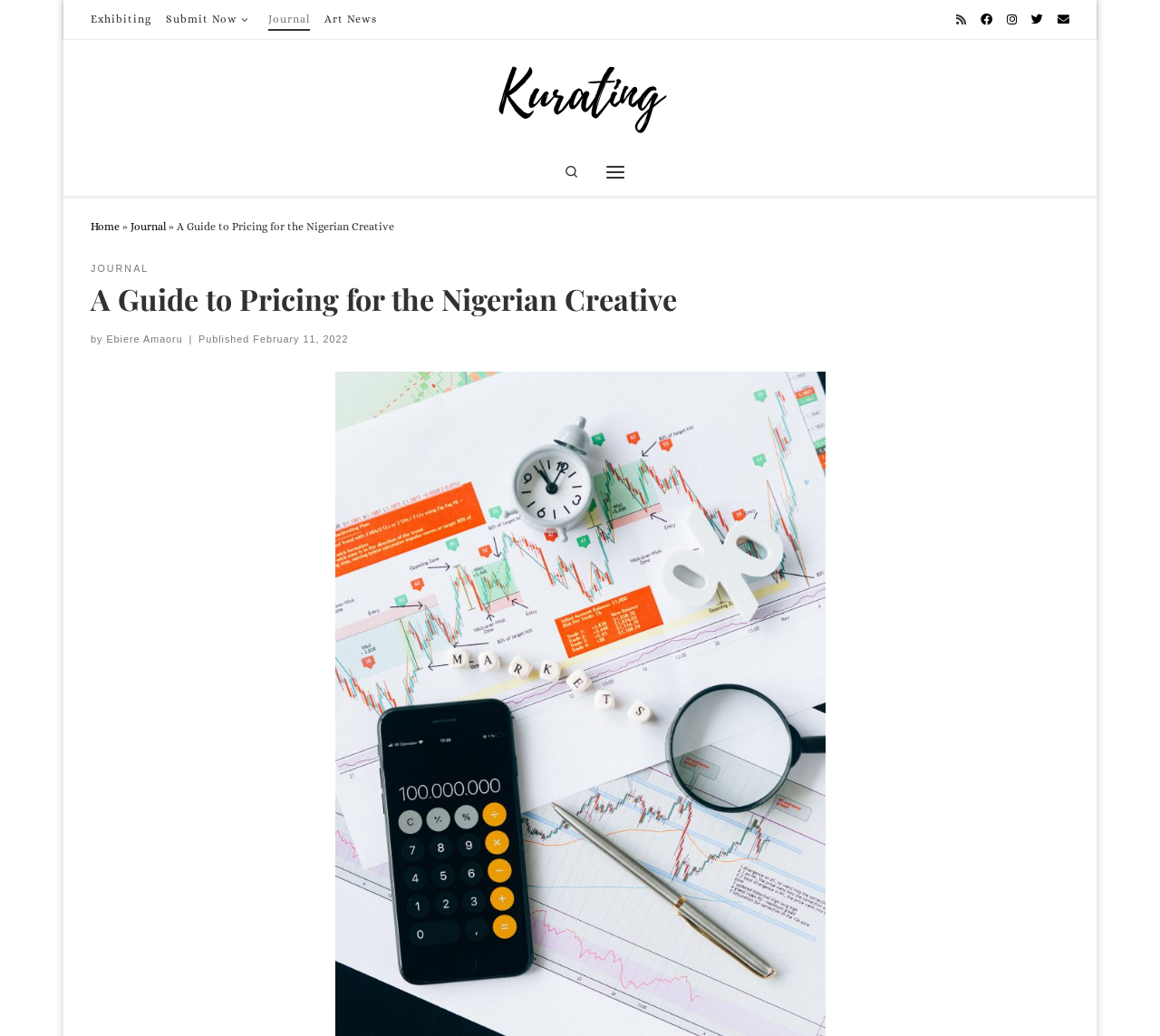Give a full account of the webpage's elements and their arrangement.

This webpage is about a guide to pricing for the Nigerian creative industry. At the top left corner, there is a link to skip to the content. Next to it, there are several links to navigate to different sections, including "Exhibiting", "Submit Now", "Journal", and "Art News". 

On the top right corner, there are social media links to follow the website on Facebook, Instagram, Twitter, and to send an email. Below these links, there is a logo of Kurating – Creatives Hub, Nigeria, with a "Back Home" image. 

A search icon and a menu button are located on the top right side. Below the logo, there is a navigation menu with links to "Home", "Journal", and a separator symbol. 

The main content of the webpage is an article titled "A Guide to Pricing for the Nigerian Creative", written by Ebiere Amaoru and published on February 11, 2022. The article appears to discuss the results of a survey on the Nigerian creative industry, highlighting discounts, taxes, price reviews, and subjective pricing as key aspects of the pricing game.